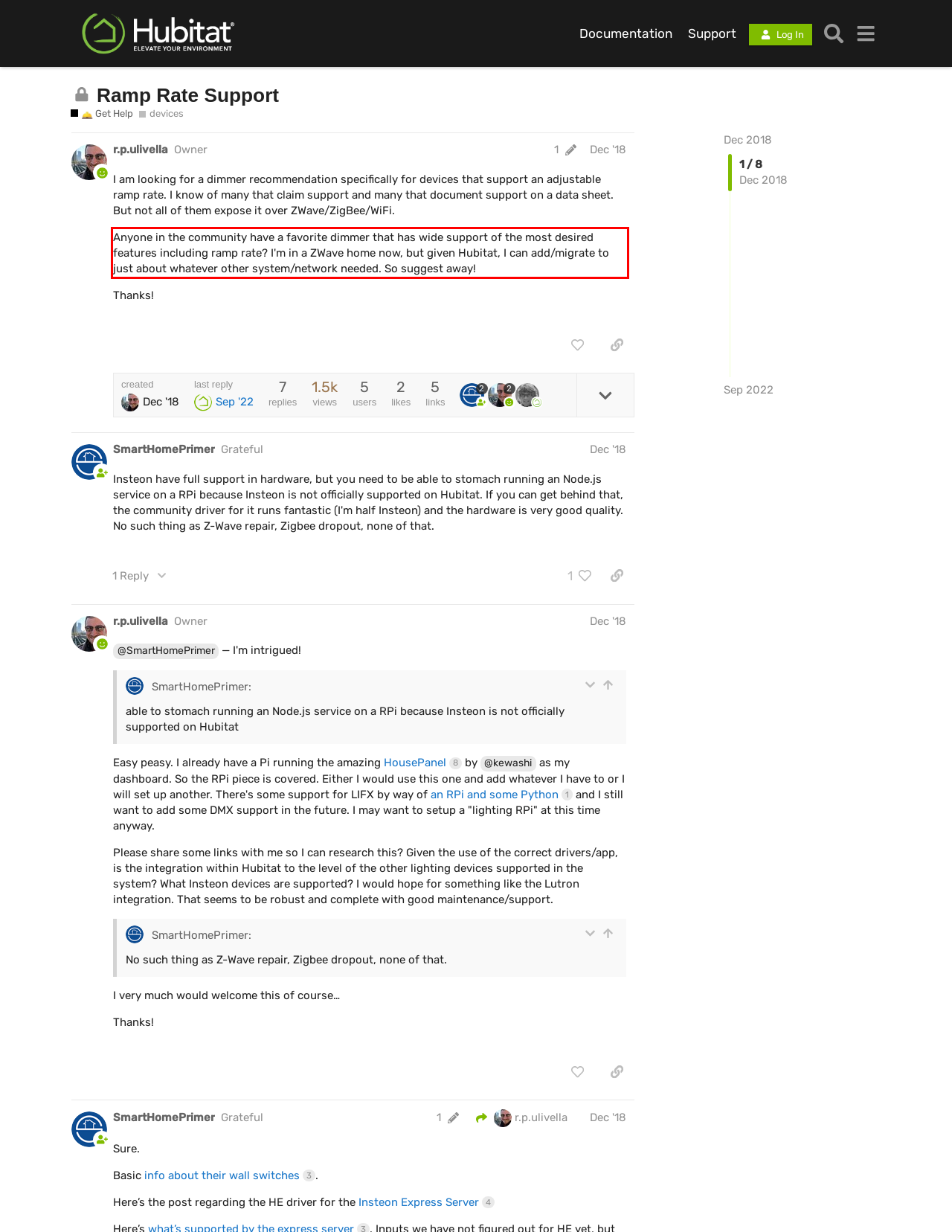Within the screenshot of a webpage, identify the red bounding box and perform OCR to capture the text content it contains.

Anyone in the community have a favorite dimmer that has wide support of the most desired features including ramp rate? I'm in a ZWave home now, but given Hubitat, I can add/migrate to just about whatever other system/network needed. So suggest away!